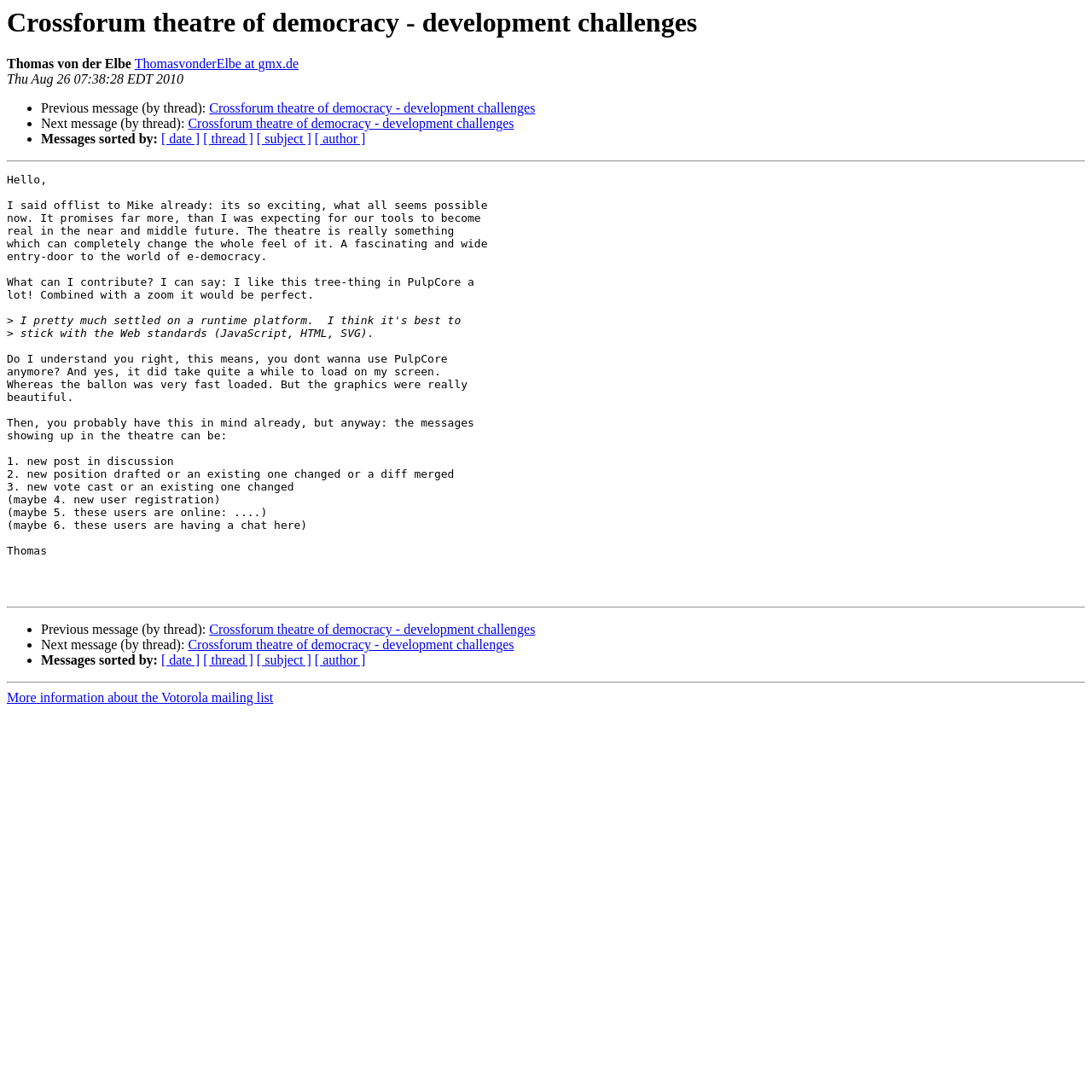What is the purpose of the theatre in e-democracy?
Refer to the image and give a detailed response to the question.

I found the purpose of the theatre in e-democracy by reading the message content which mentions that the theatre is 'really something which can completely change the whole feel of it. A fascinating and wide entry-door to the world of e-democracy'.